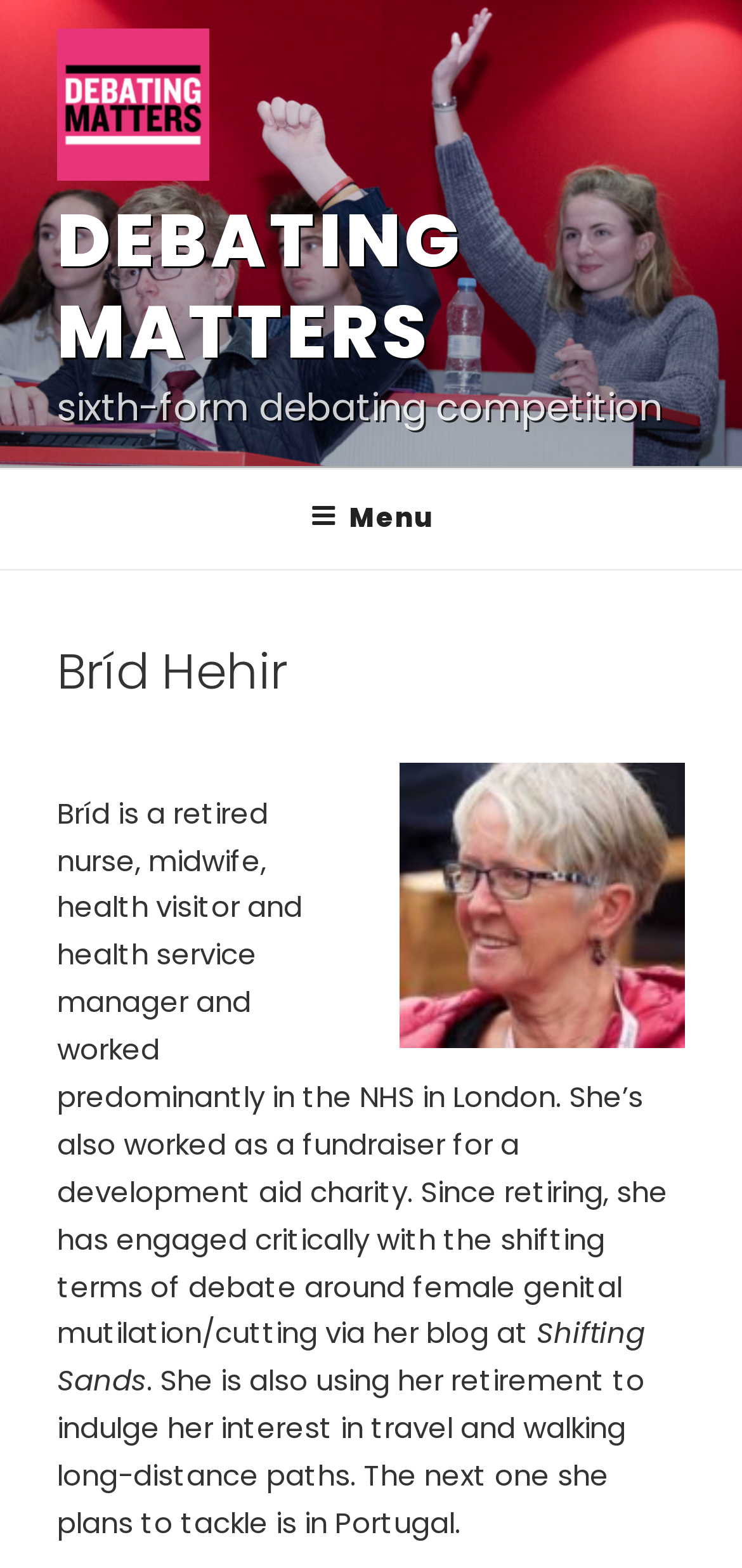What is the name of the competition mentioned on the webpage?
Based on the image, provide your answer in one word or phrase.

sixth-form debating competition